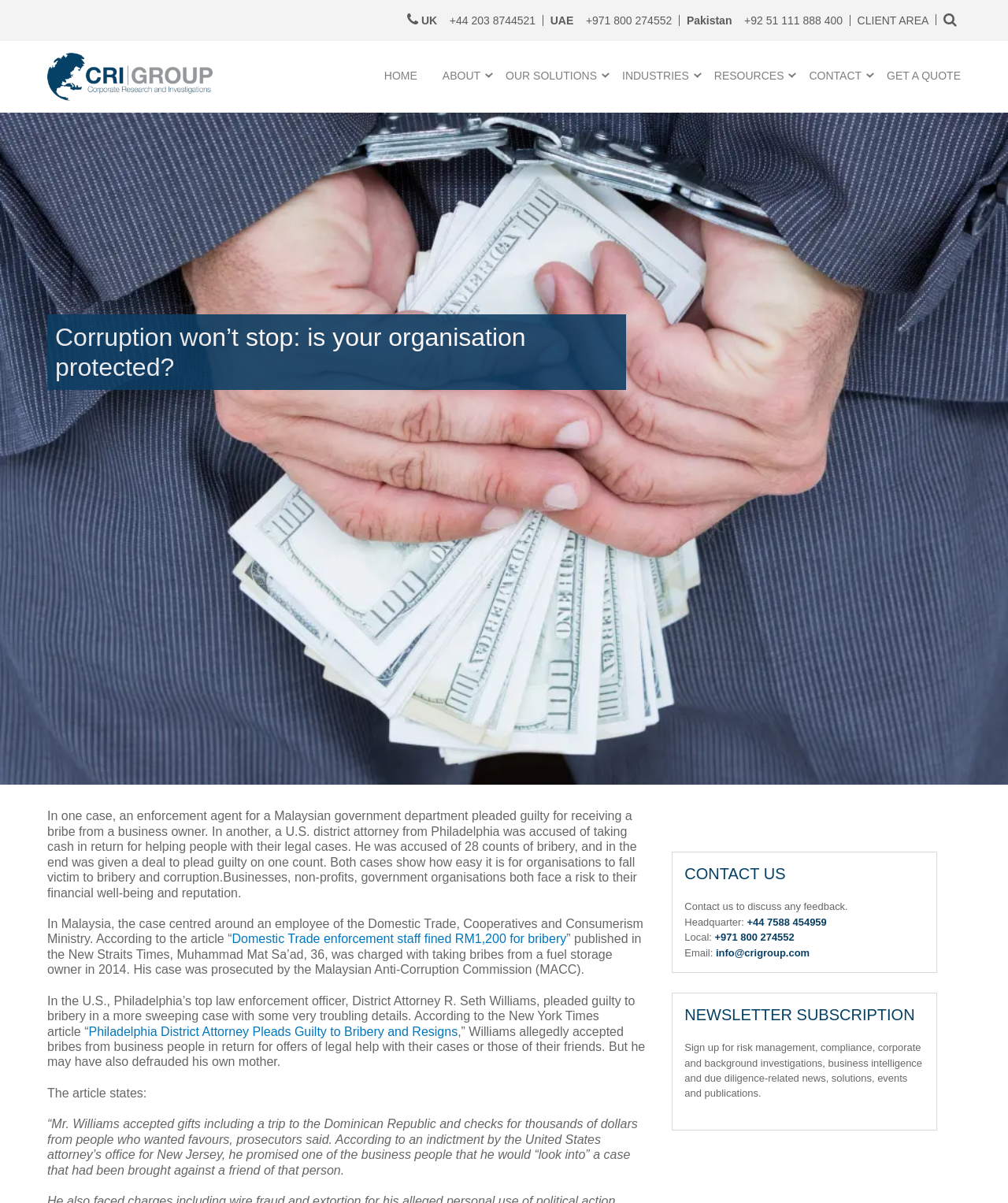What is the topic of the webpage?
Please respond to the question with as much detail as possible.

The webpage discusses recent cases of corruption and bribery, highlighting the risks that organizations face in terms of financial well-being and reputation. The topic is evident from the heading 'Corruption won’t stop: is your organisation protected?' and the subsequent text that provides examples of corruption cases.